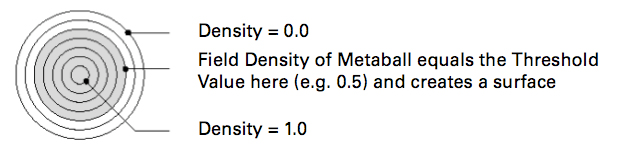Present a detailed portrayal of the image.

The image illustrates the concept of metaballs in the context of force fields. It features concentric circles representing varying density levels of a metaball, with annotations indicating that the density equals 0.0 at the outermost edge, and reaches a threshold value at the midpoint (e.g., 0.5), where it creates a defined surface. At the center, the density reaches 1.0. This visual effectively demonstrates how the density within the metaball’s field affects the formation of its surface, highlighting the unique properties of metaballs as they merge and interact with one another to create organic shapes in modeling environments.